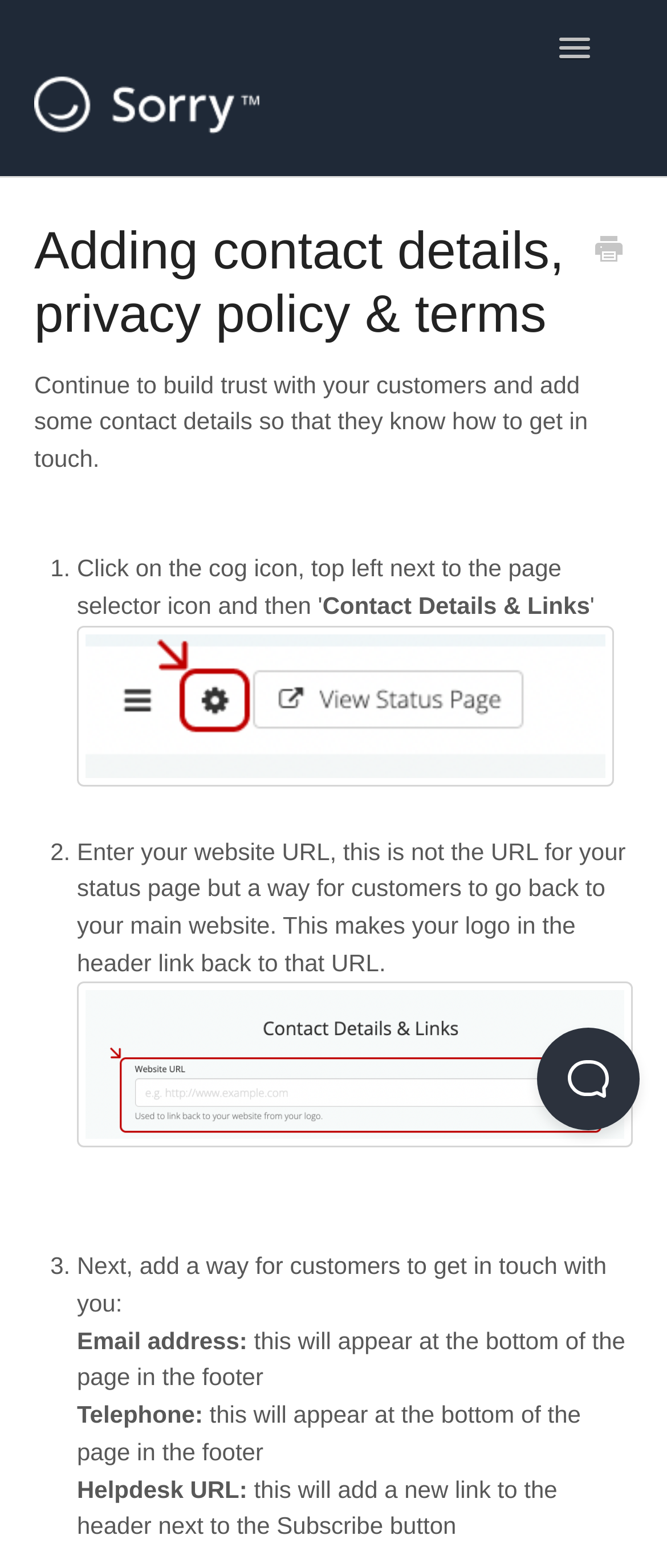What is the function of the link 'Home'?
Use the image to give a comprehensive and detailed response to the question.

The link 'Home' is likely to navigate the user to the home page of the website, as it is a common convention in web design. This can be inferred from the context of the webpage and the presence of other navigation links like 'Help Docs' and 'What's New'.